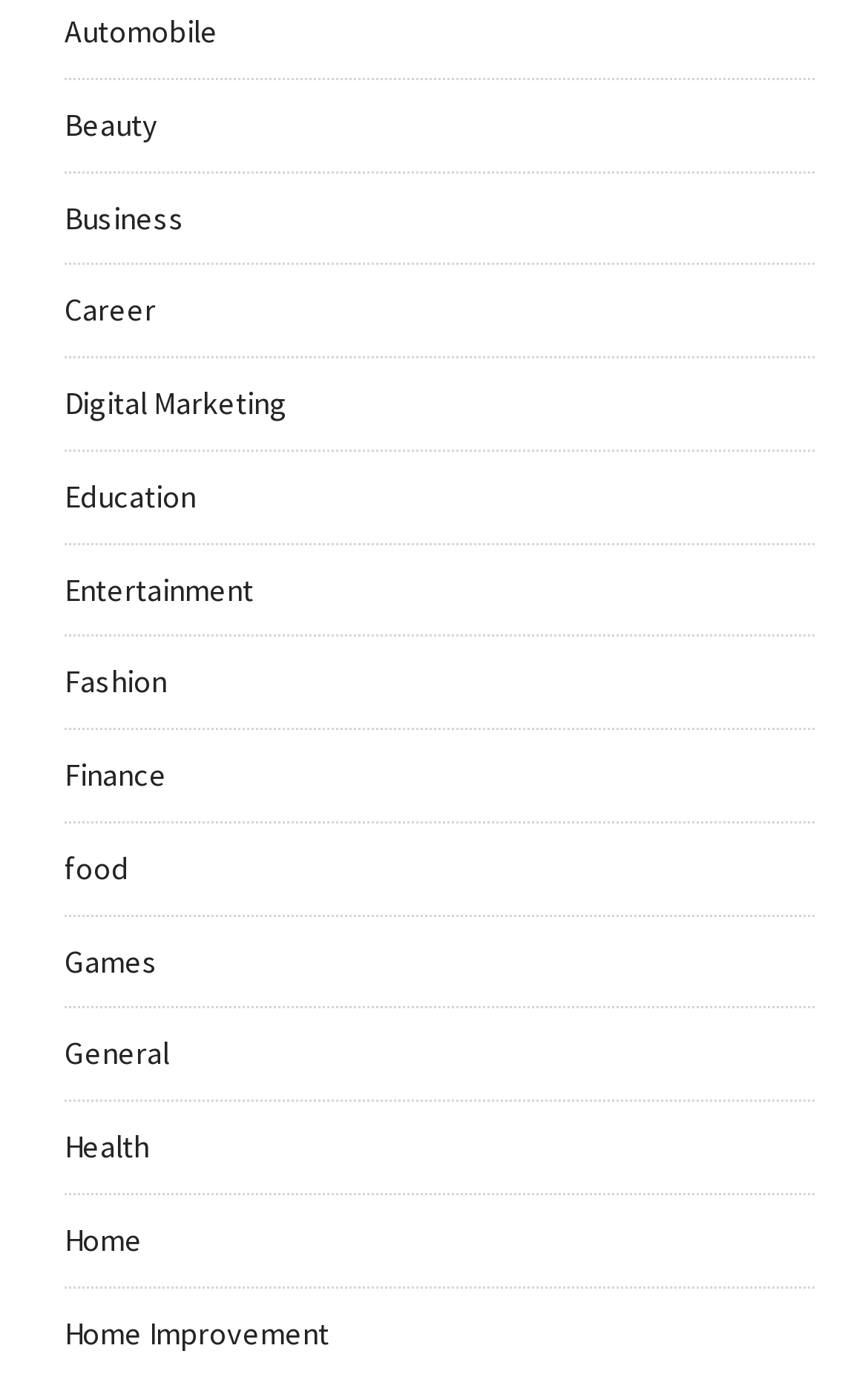Give a one-word or one-phrase response to the question:
What are the main categories on this webpage?

Various topics